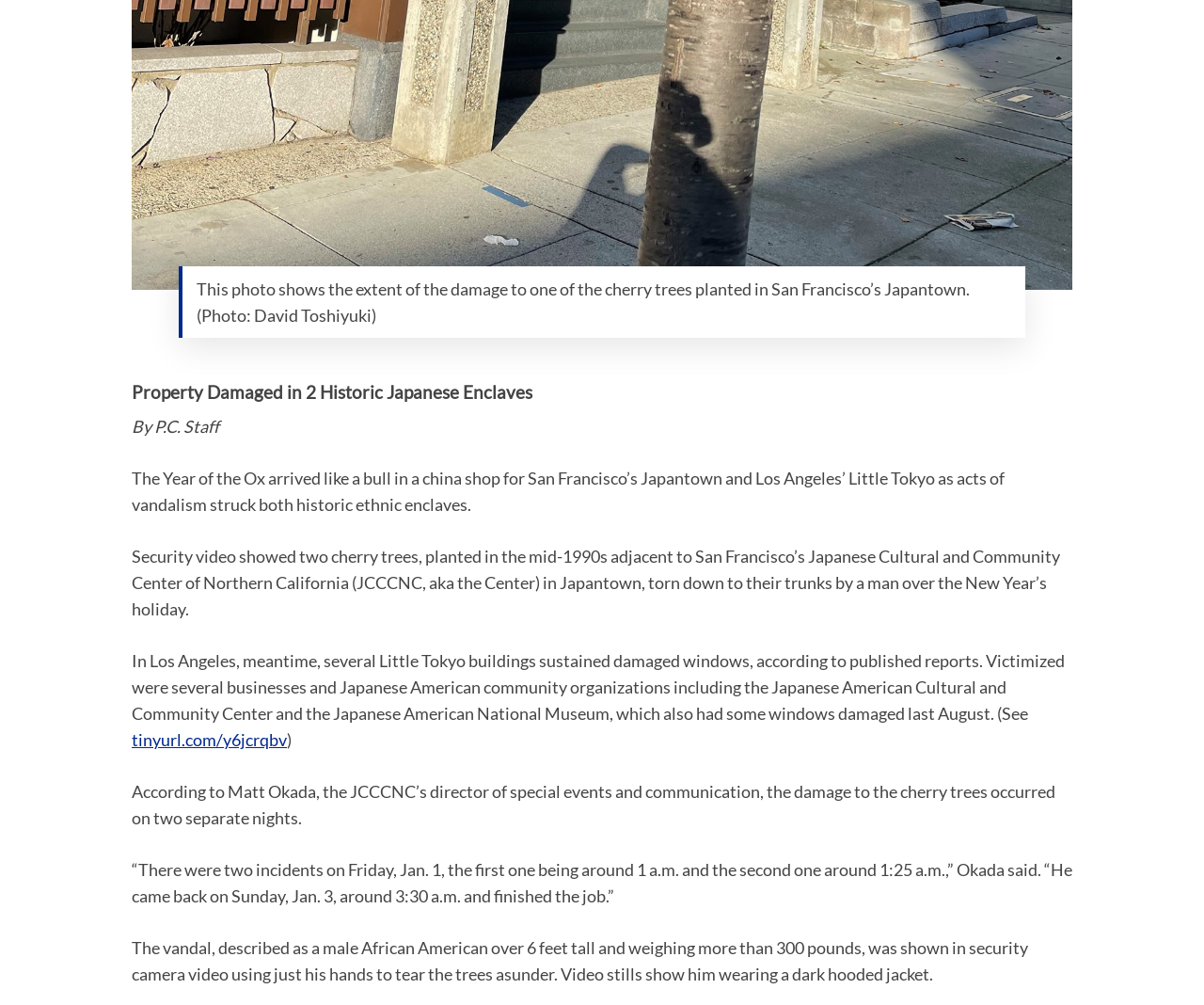Answer the question below in one word or phrase:
What is the publication that reported the damage to Little Tokyo buildings?

Published reports